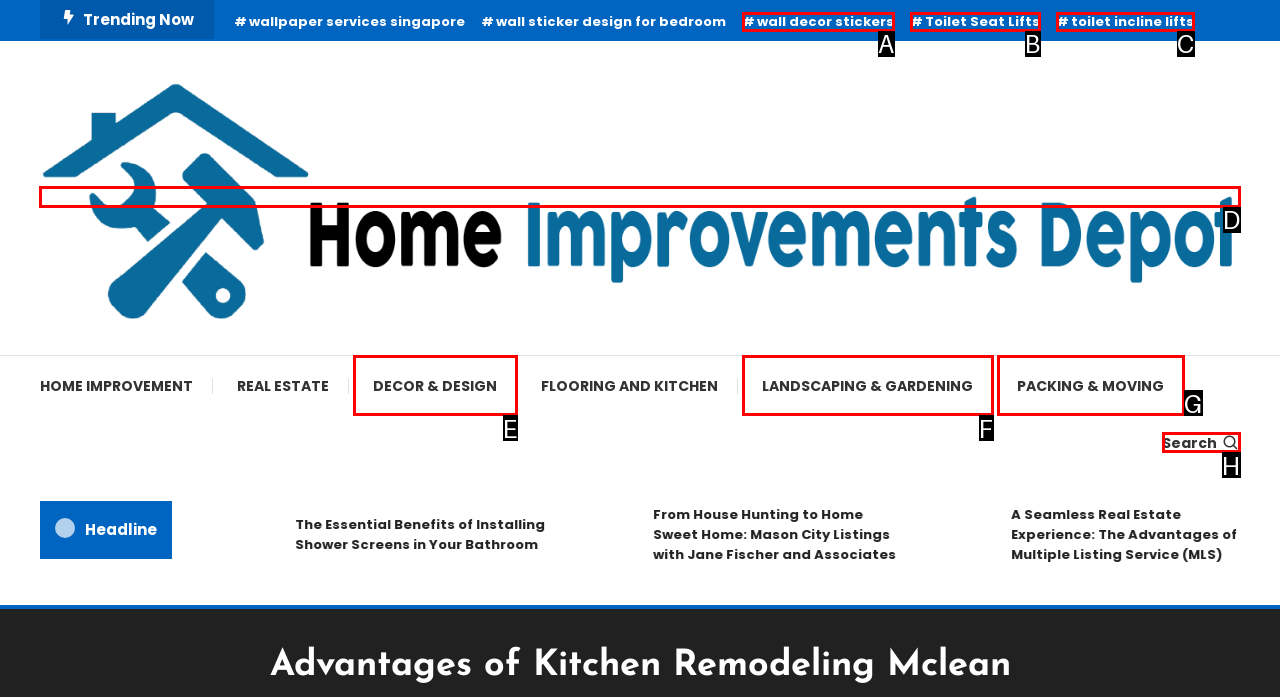Choose the HTML element that should be clicked to achieve this task: Learn about 'Home Improvements Depot'
Respond with the letter of the correct choice.

D